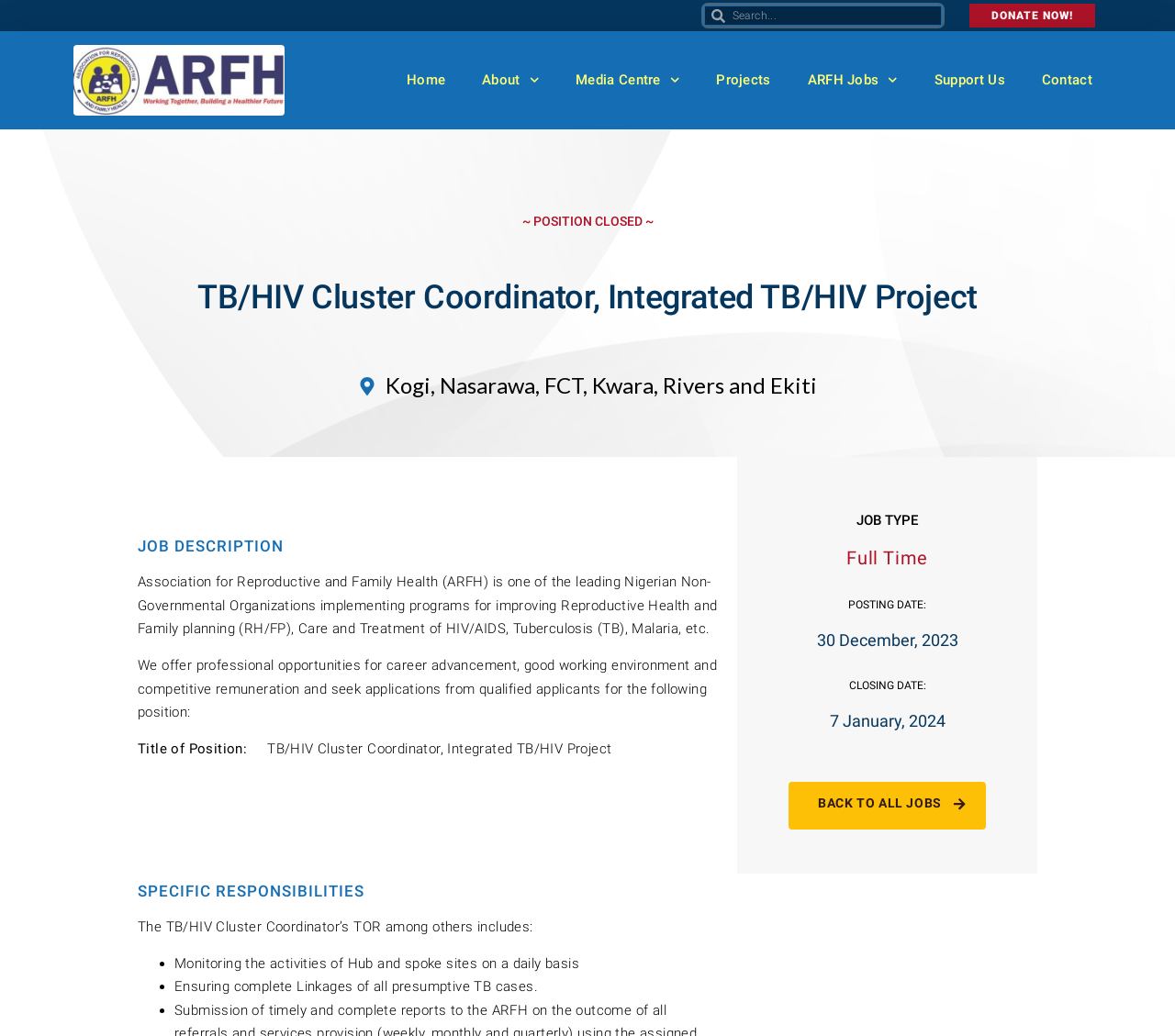What are the specific responsibilities of the job?
Please provide a single word or phrase answer based on the image.

Monitoring activities, ensuring linkages